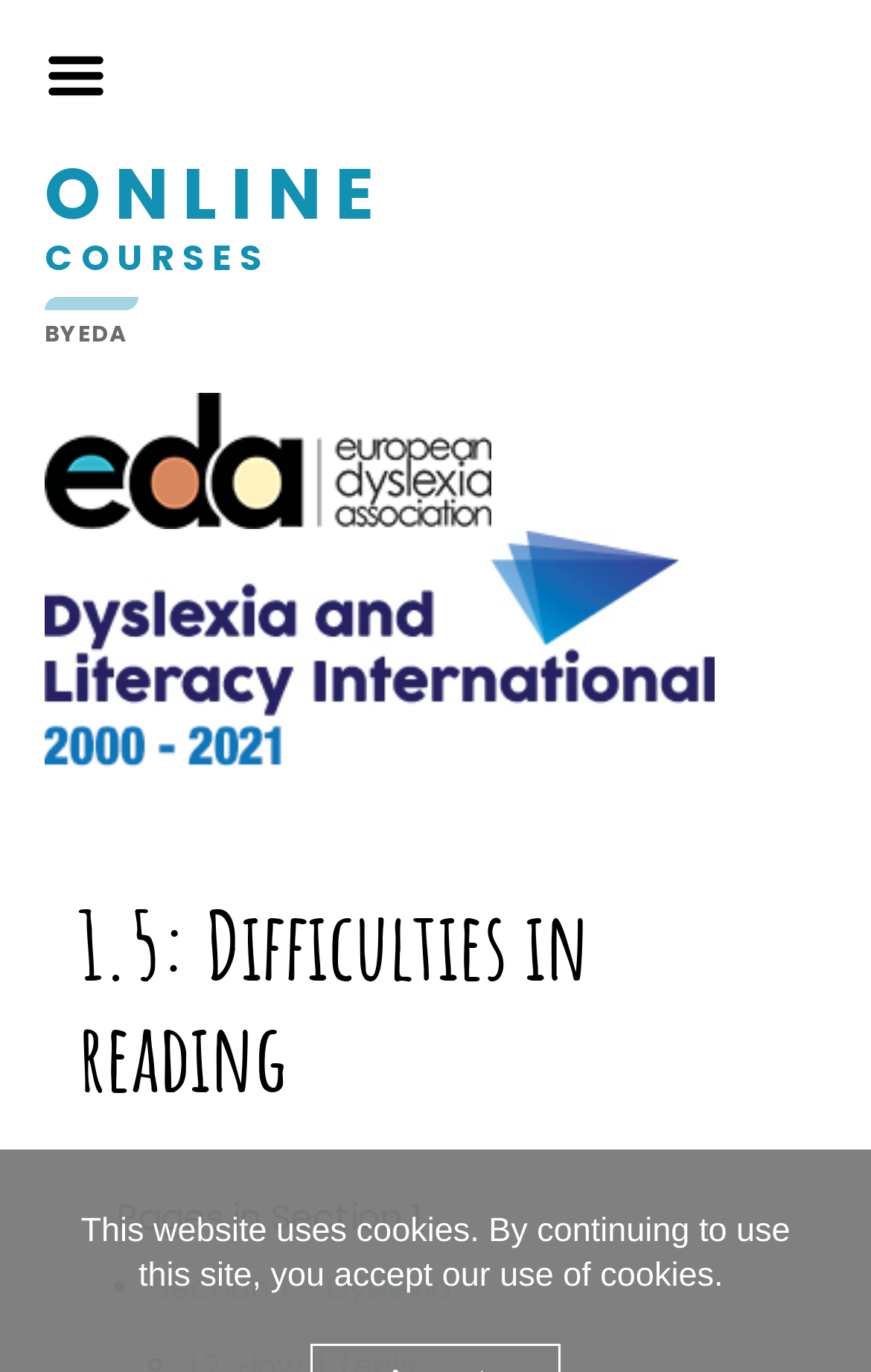What is the purpose of the button in the top-left corner?
Could you answer the question in a detailed manner, providing as much information as possible?

I looked at the button in the top-left corner, which is labeled 'Menu', and inferred that its purpose is to open the menu, as it is marked as 'expanded: False' and has a 'controls' attribute referencing 'sticky_menu'.